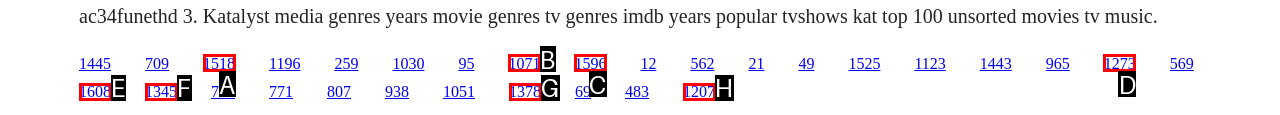Given the description: 1608, identify the matching HTML element. Provide the letter of the correct option.

E